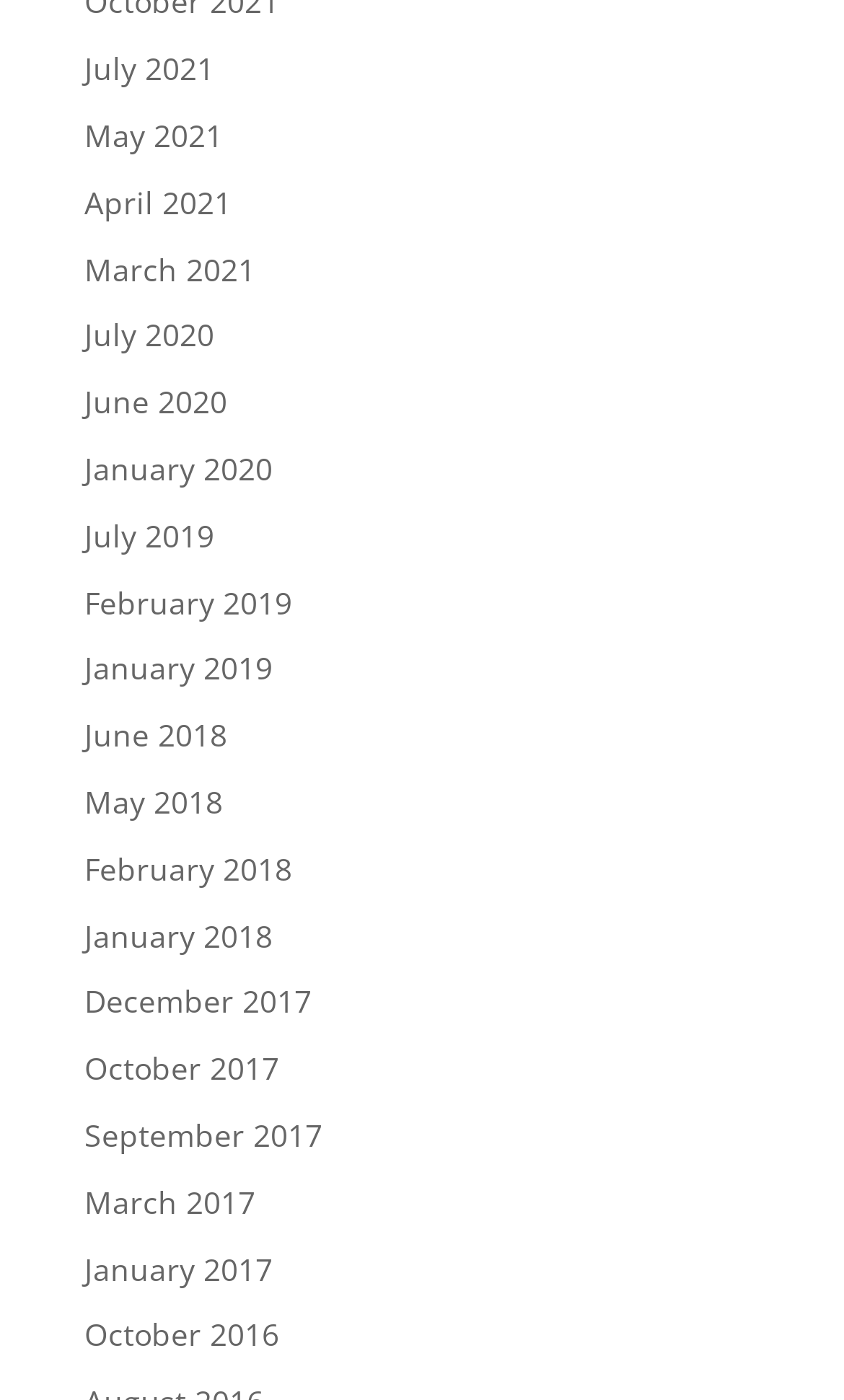Determine the bounding box coordinates of the section I need to click to execute the following instruction: "explore July 2020 archives". Provide the coordinates as four float numbers between 0 and 1, i.e., [left, top, right, bottom].

[0.1, 0.225, 0.254, 0.254]